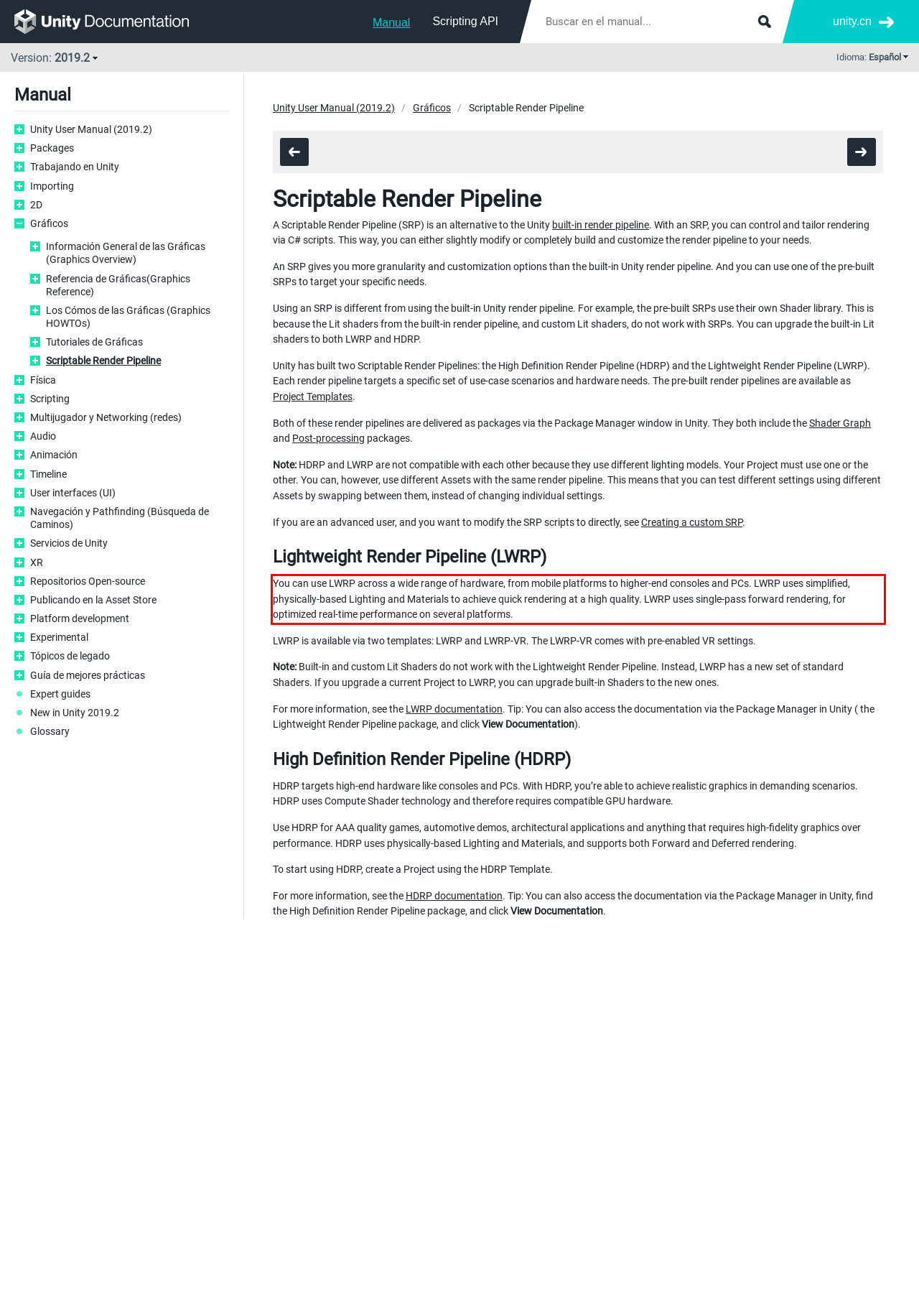Given the screenshot of the webpage, identify the red bounding box, and recognize the text content inside that red bounding box.

You can use LWRP across a wide range of hardware, from mobile platforms to higher-end consoles and PCs. LWRP uses simplified, physically-based Lighting and Materials to achieve quick rendering at a high quality. LWRP uses single-pass forward rendering, for optimized real-time performance on several platforms.